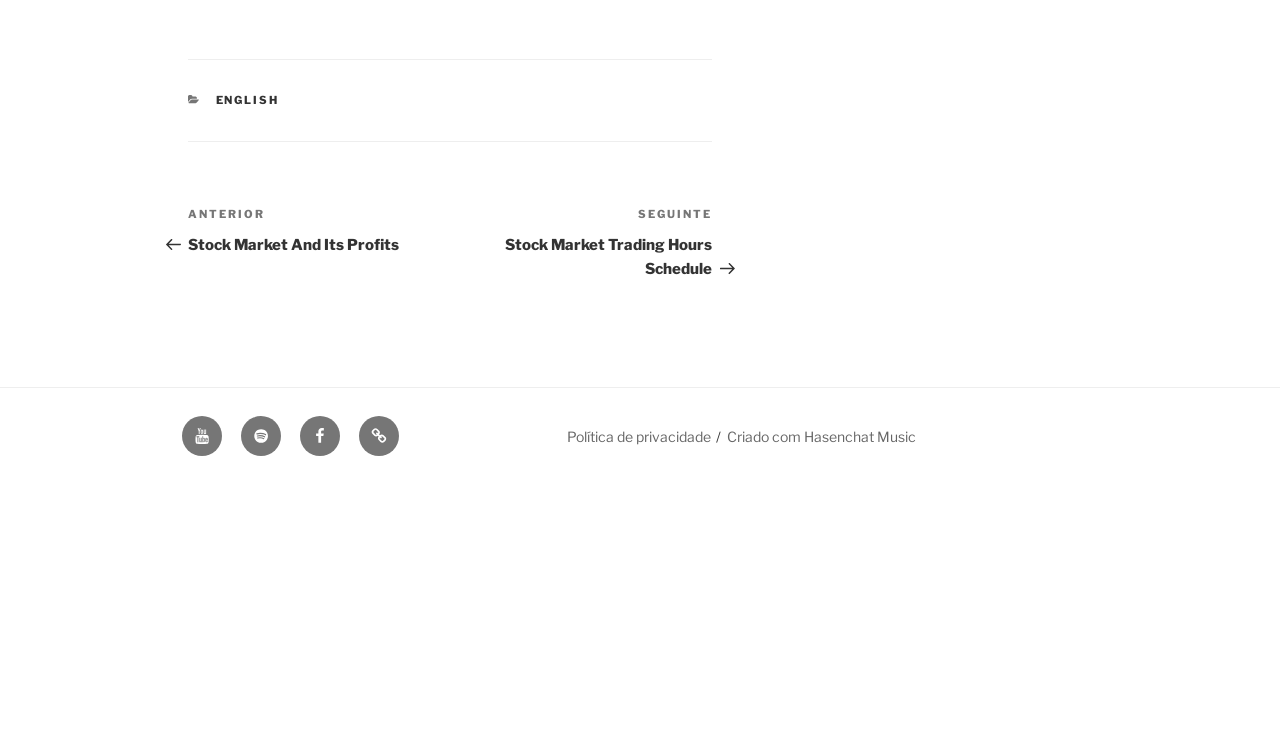Identify the bounding box coordinates of the section that should be clicked to achieve the task described: "View categories".

[0.168, 0.122, 0.243, 0.141]